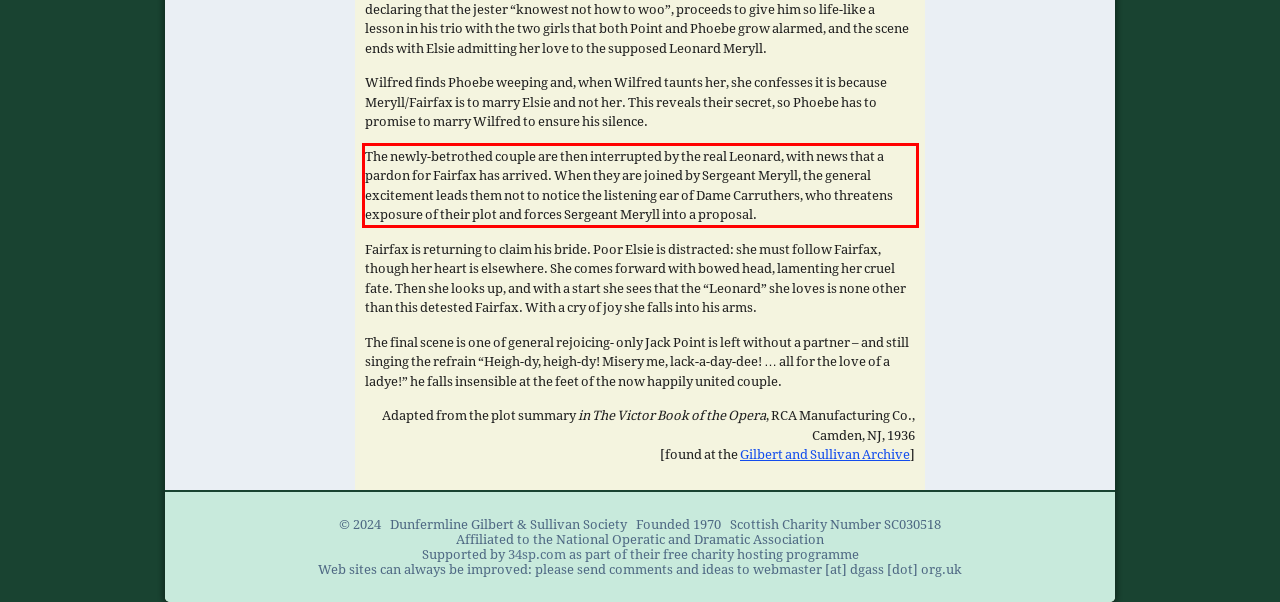Inspect the webpage screenshot that has a red bounding box and use OCR technology to read and display the text inside the red bounding box.

The newly-betrothed couple are then interrupted by the real Leonard, with news that a pardon for Fairfax has arrived. When they are joined by Sergeant Meryll, the general excitement leads them not to notice the listening ear of Dame Carruthers, who threatens exposure of their plot and forces Sergeant Meryll into a proposal.